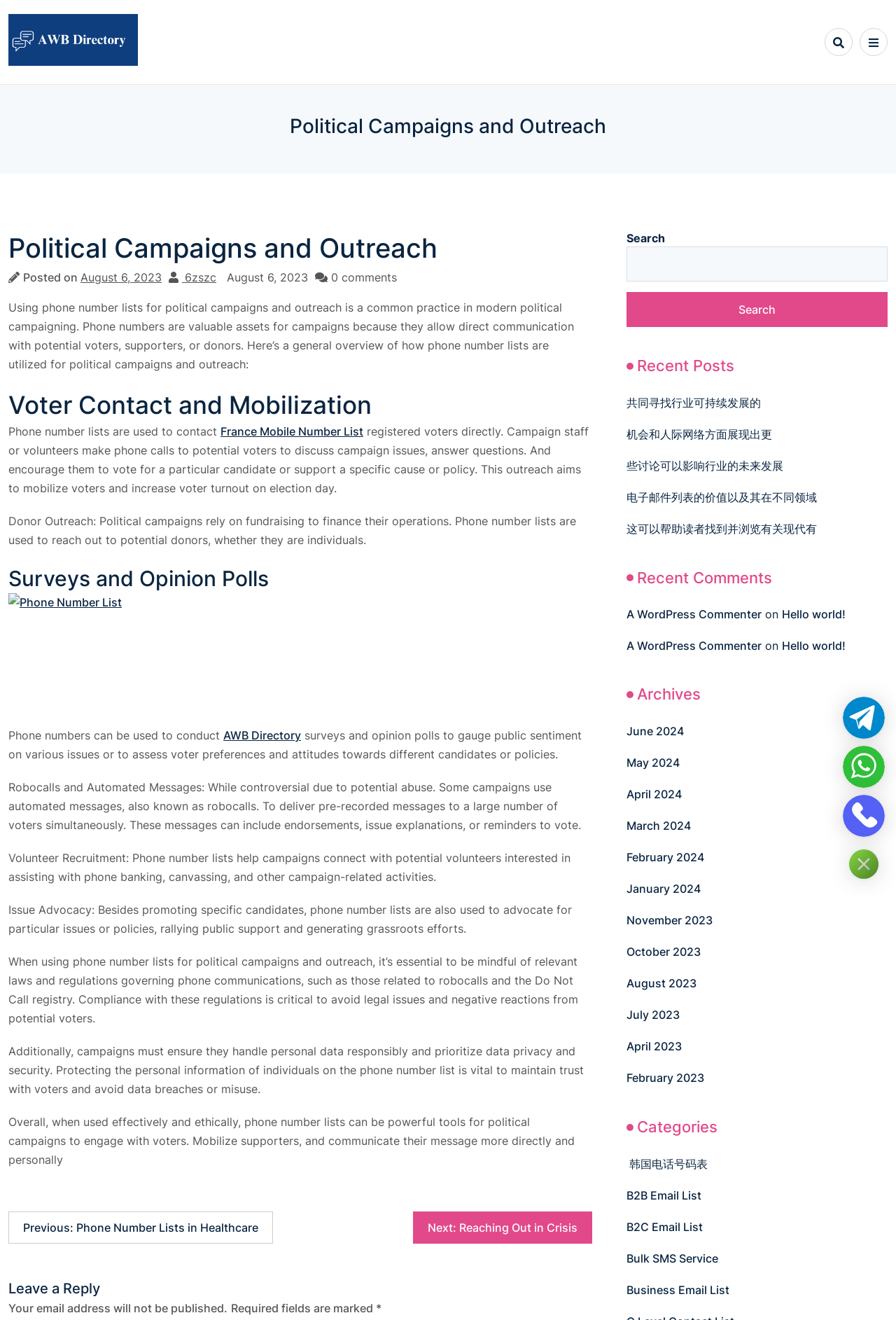Can you determine the bounding box coordinates of the area that needs to be clicked to fulfill the following instruction: "Leave a reply"?

[0.009, 0.969, 0.657, 0.984]